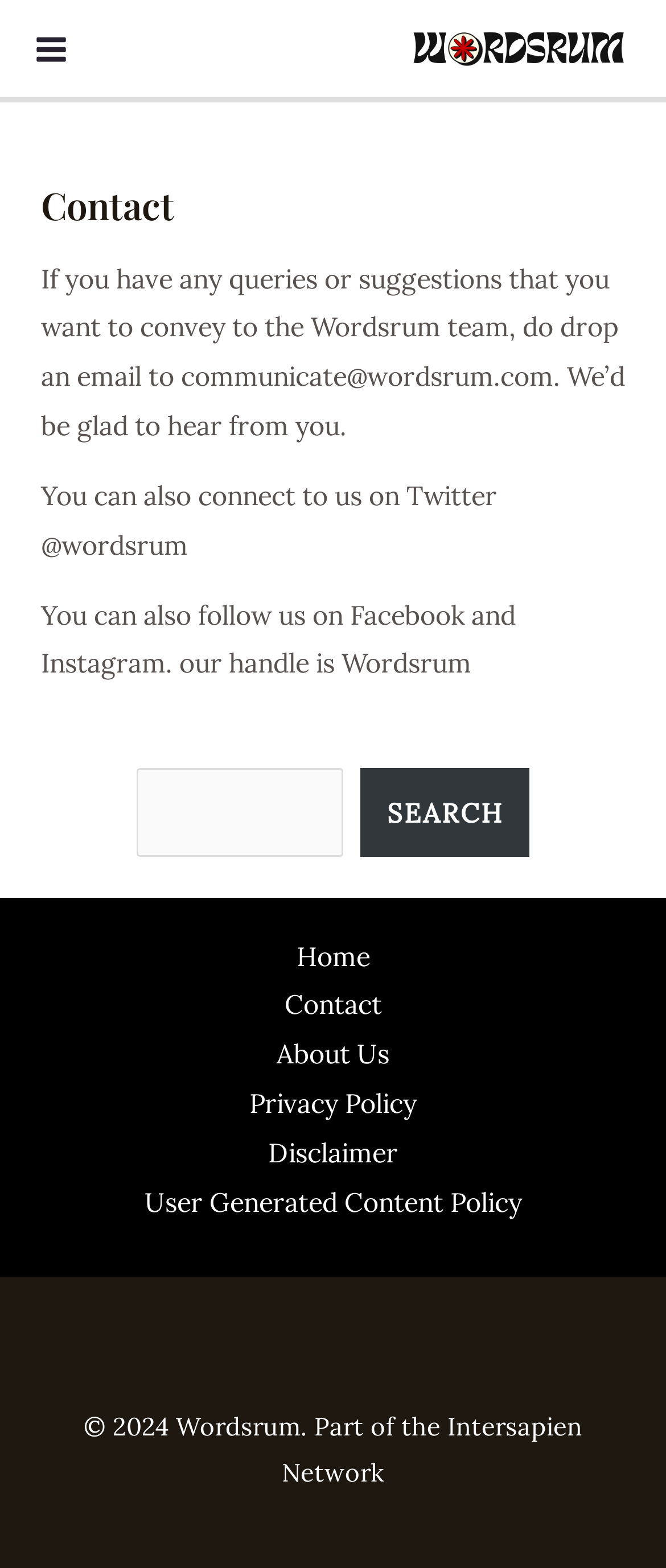Present a detailed account of what is displayed on the webpage.

This webpage is dedicated to providing contact information for the website Wordsrum.com. At the top left corner, there is a button labeled "MAIN MENU" accompanied by a small image. To the right of this button, the Wordsrum logo is displayed, which is also a clickable link.

The main content of the page is divided into two sections. The first section, located at the top, contains a header with the title "Contact" and three paragraphs of text. The first paragraph explains that users can send emails to communicate@wordsrum.com for any queries or suggestions. The second paragraph mentions that the website can also be connected with on Twitter @wordsrum. The third paragraph states that the website can be followed on Facebook and Instagram with the handle Wordsrum.

Below the main content section, there is a complementary section that contains a search bar and a site navigation menu. The search bar has a text input field and a search button with the label "SEARCH". The site navigation menu consists of seven links: Home, Contact, About Us, Privacy Policy, Disclaimer, User Generated Content Policy, and Copyright information.

At the very bottom of the page, there is a copyright notice that reads "© 2024 Wordsrum. Part of the Intersapien Network".